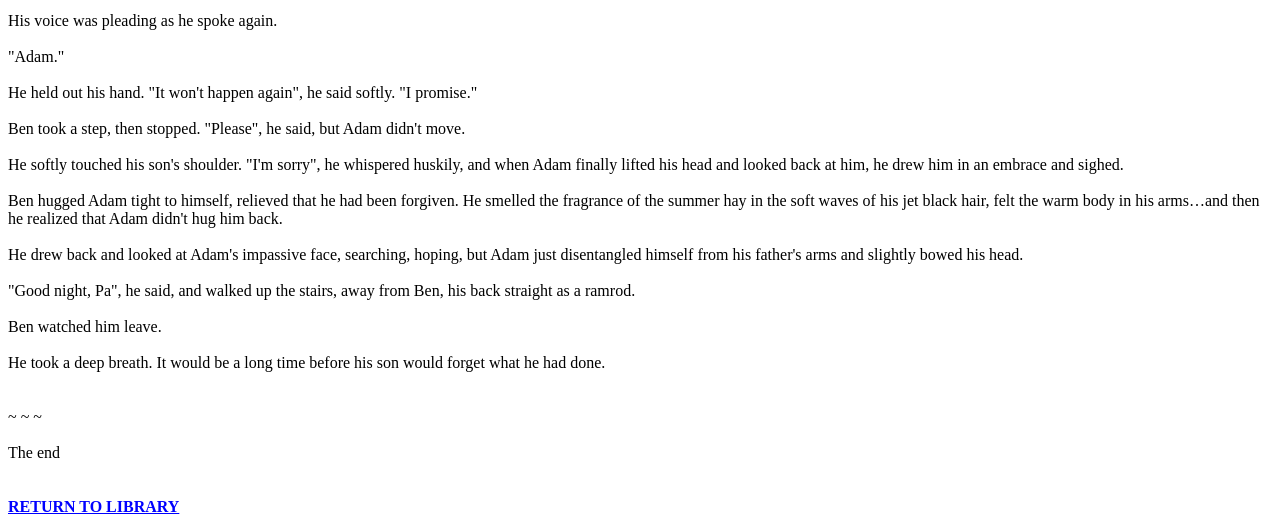Locate the bounding box of the UI element described by: "RETURN TO LIBRARY" in the given webpage screenshot.

[0.006, 0.95, 0.14, 0.983]